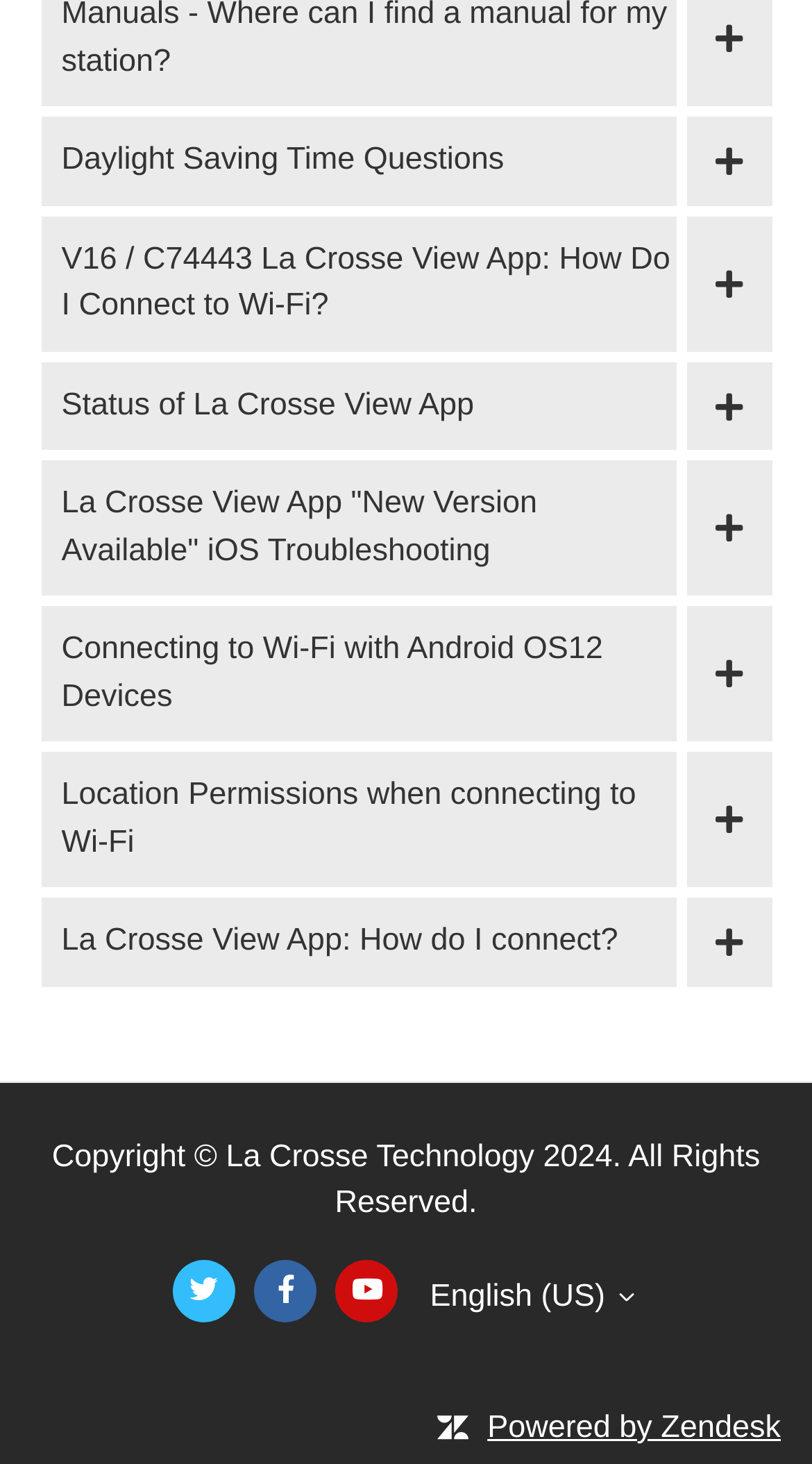Can you pinpoint the bounding box coordinates for the clickable element required for this instruction: "Click on Daylight Saving Time Questions"? The coordinates should be four float numbers between 0 and 1, i.e., [left, top, right, bottom].

[0.05, 0.08, 0.95, 0.141]